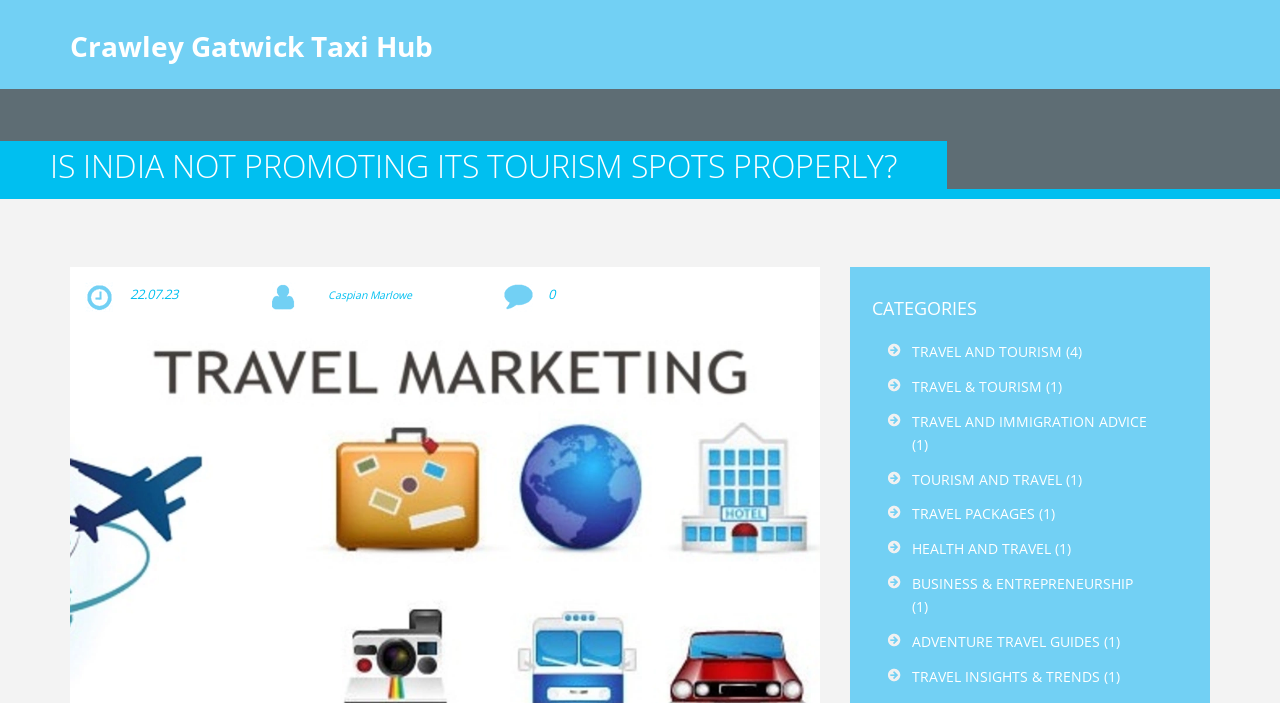How many articles are listed under TRAVEL AND TOURISM?
Use the screenshot to answer the question with a single word or phrase.

4